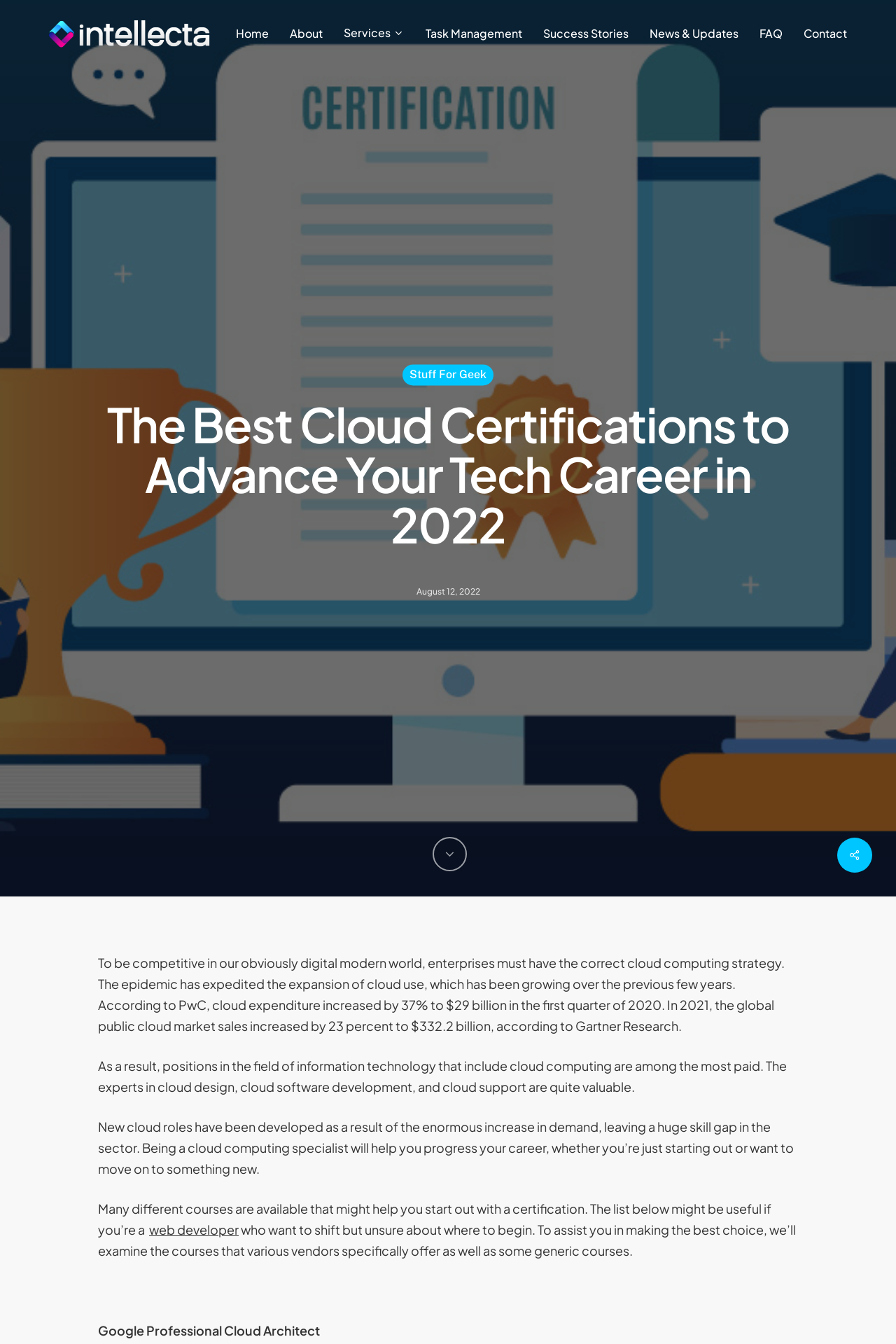Use the details in the image to answer the question thoroughly: 
How many links are there in the navigation menu?

I counted the number of link elements in the navigation menu, which are 'Home', 'About', 'Services', 'Task Management', 'Success Stories', 'News & Updates', 'FAQ', and 'Contact'.